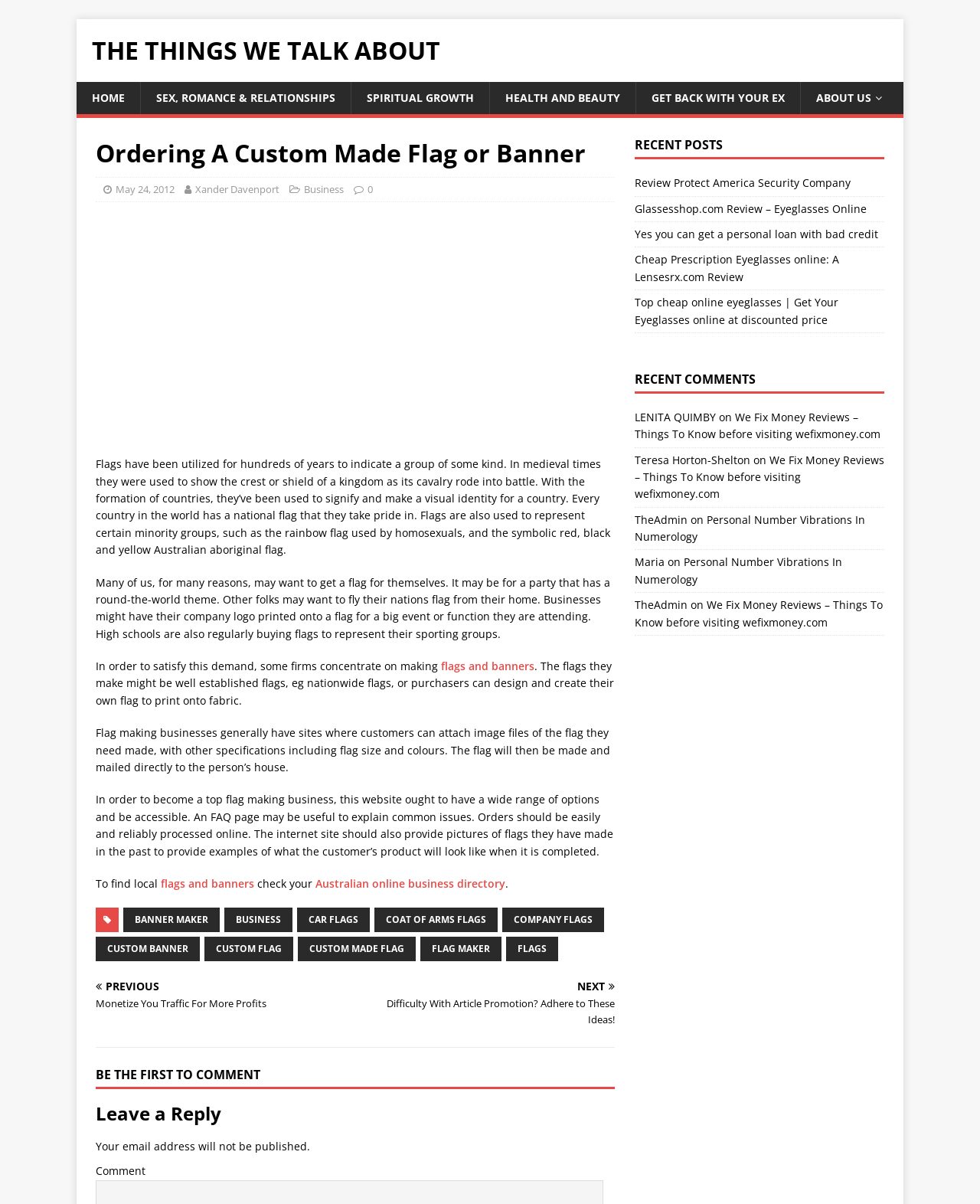What is the benefit of having a wide range of options on a flag making website?
Please answer using one word or phrase, based on the screenshot.

To become a top flag making business